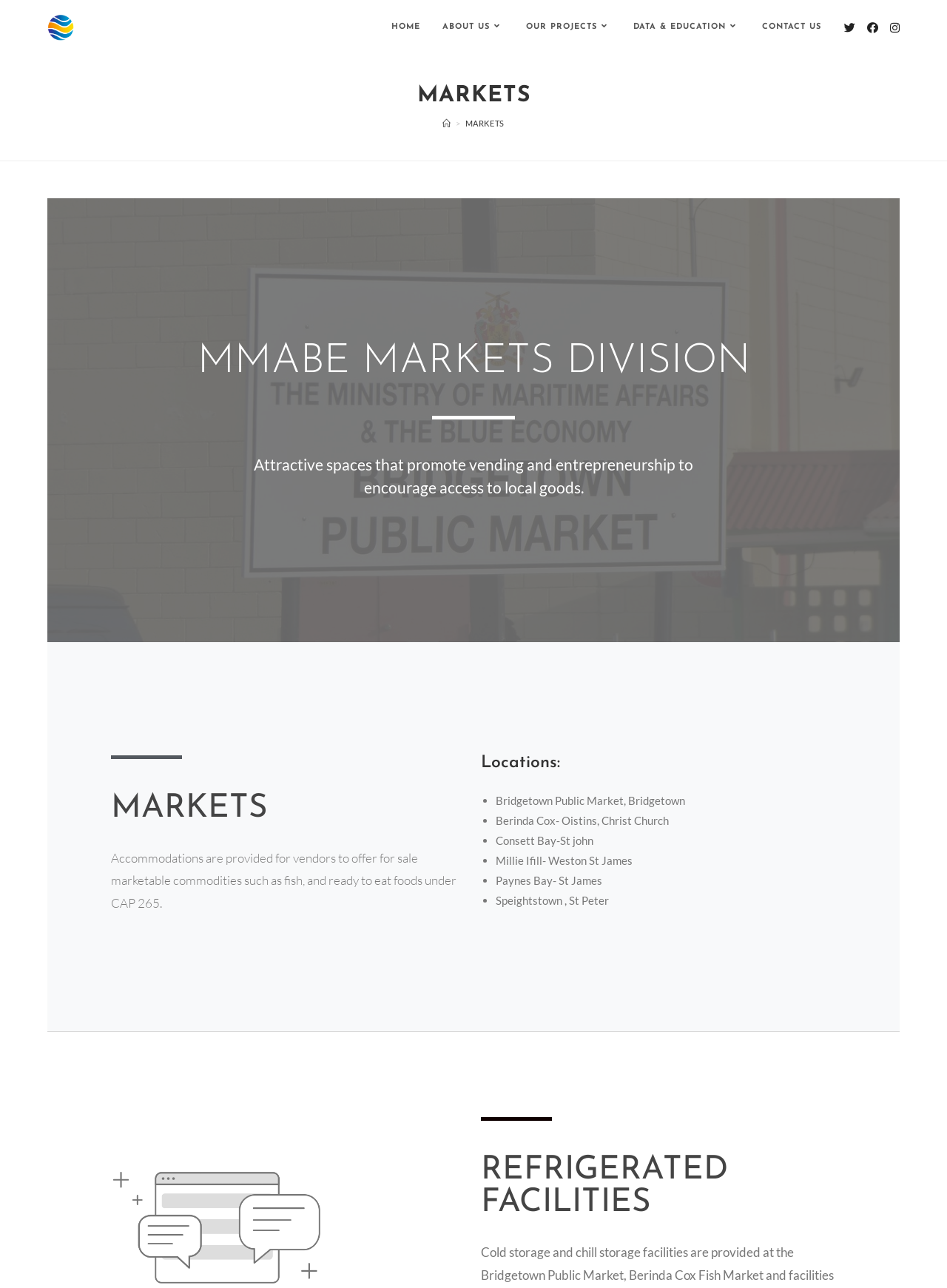Can you specify the bounding box coordinates for the region that should be clicked to fulfill this instruction: "Click on the 'HEALTH' link".

None